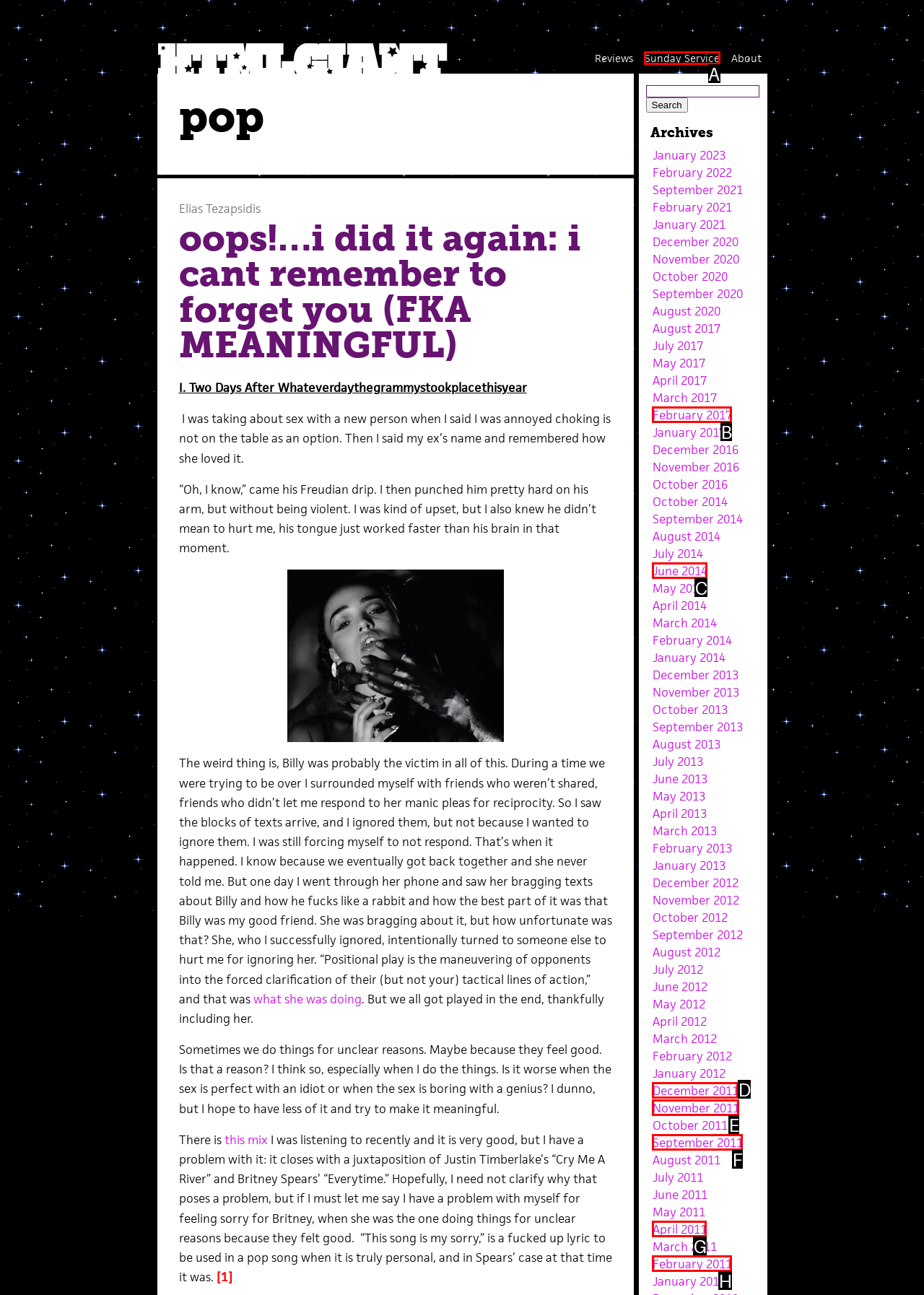Tell me which one HTML element you should click to complete the following task: view 'Sunday Service'
Answer with the option's letter from the given choices directly.

A